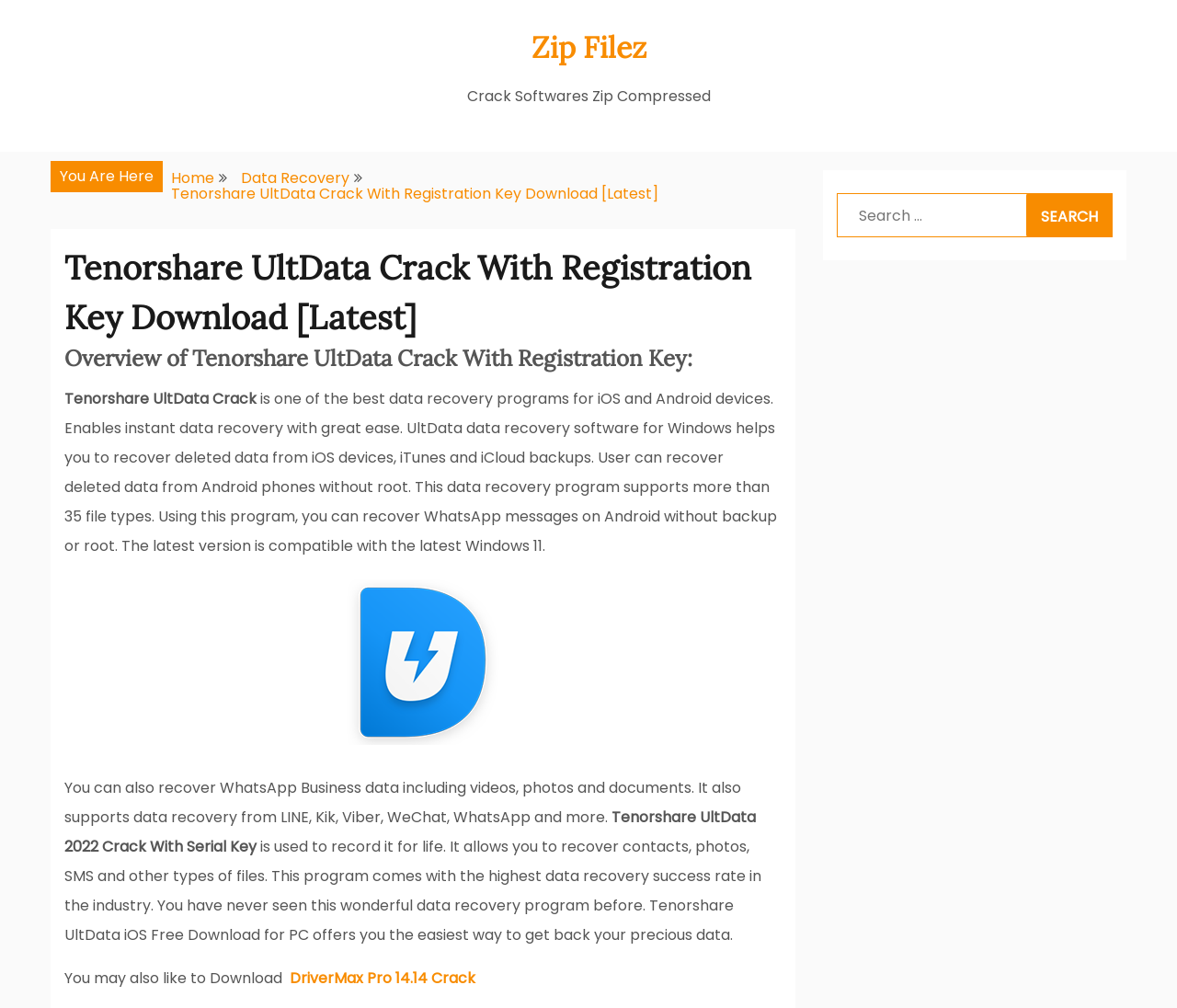Please provide a short answer using a single word or phrase for the question:
What is the function of the search box?

Search for: